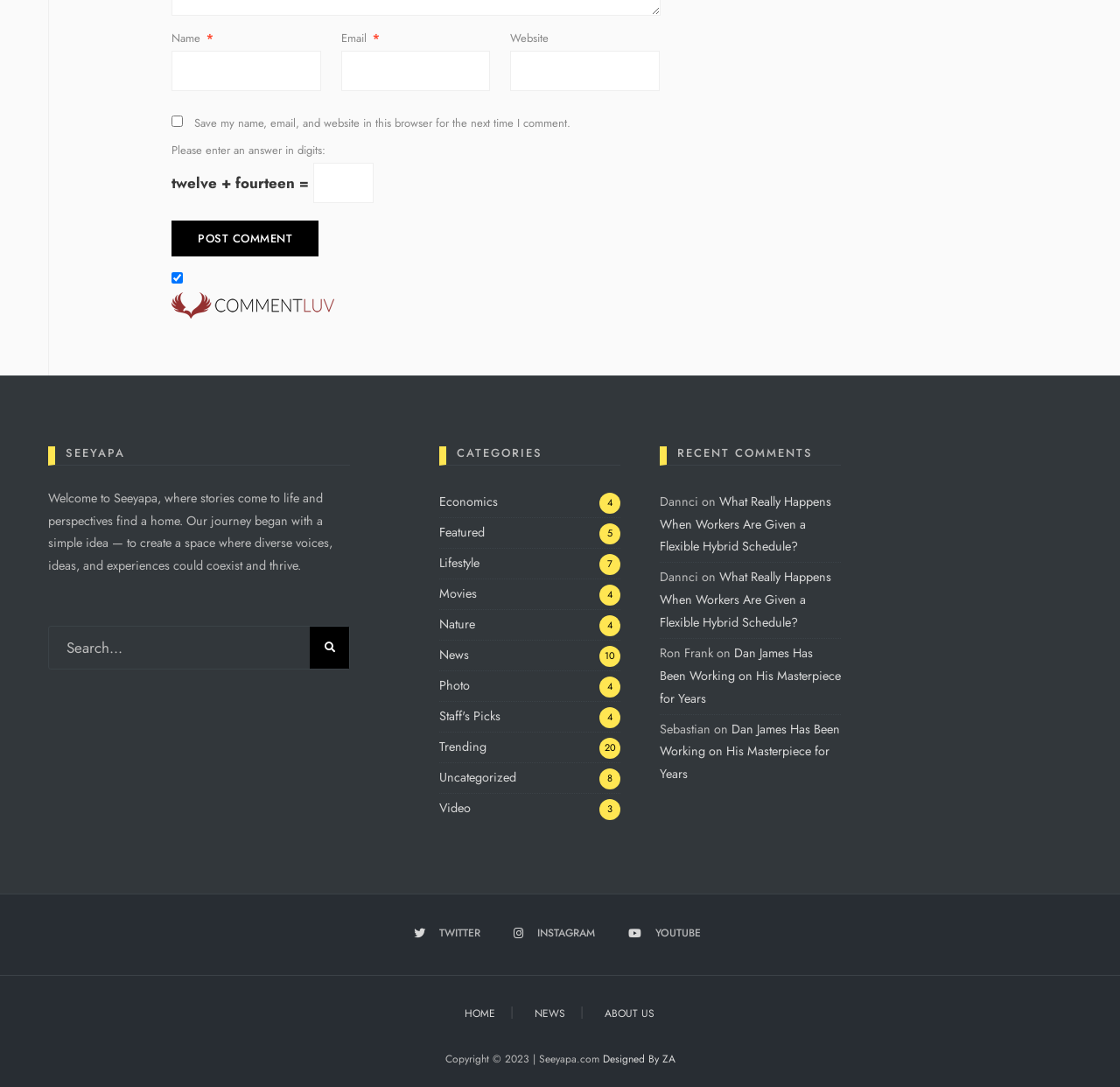Determine the bounding box coordinates of the target area to click to execute the following instruction: "Follow Seeyapa on Twitter."

[0.362, 0.847, 0.441, 0.869]